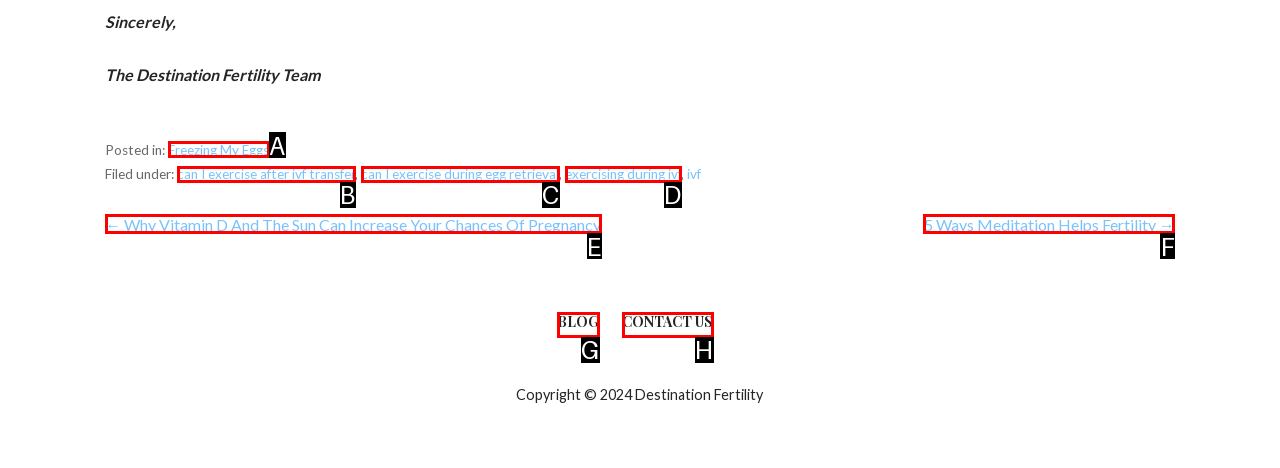Select the option that aligns with the description: Contact Us
Respond with the letter of the correct choice from the given options.

H